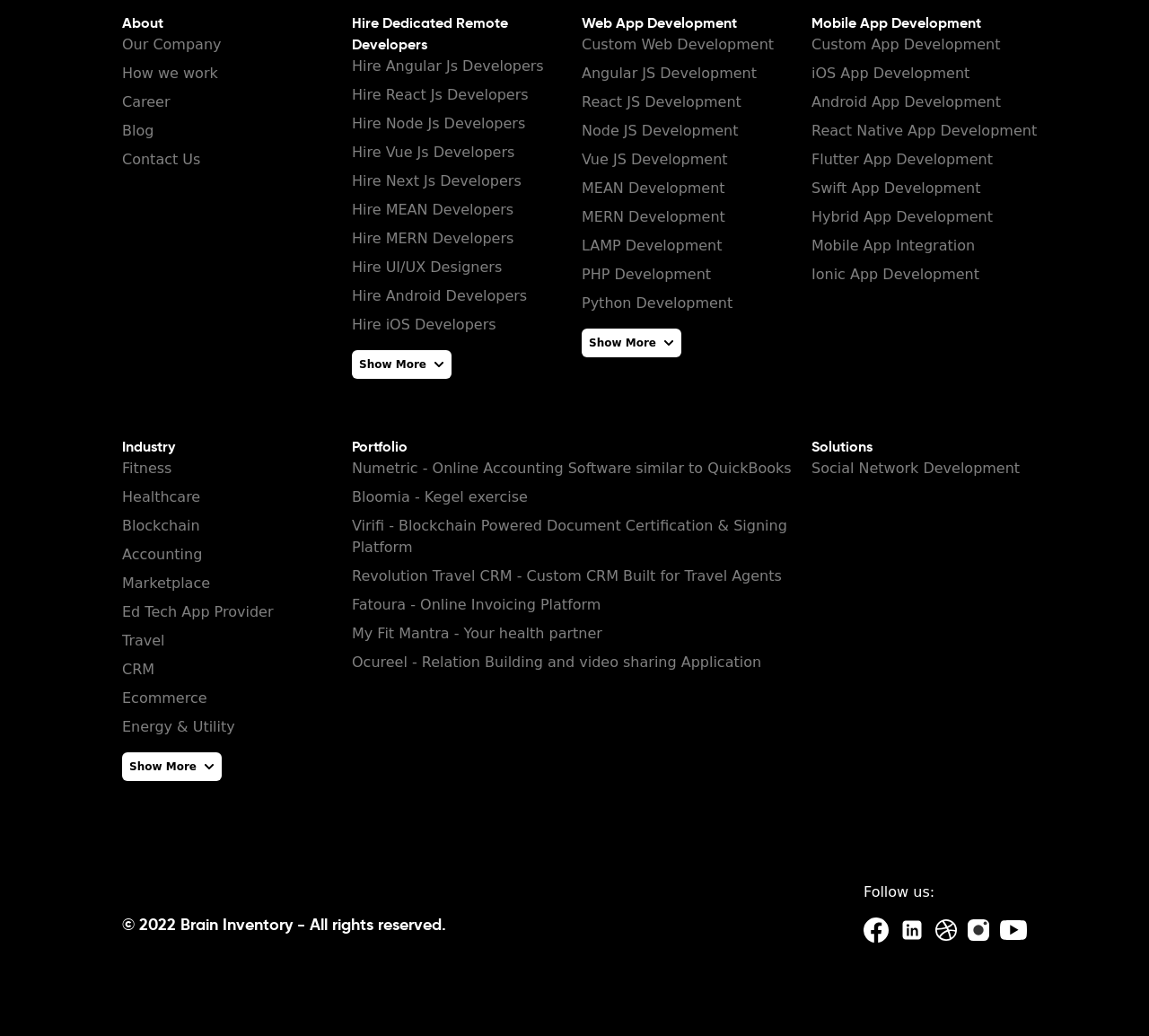Give a short answer to this question using one word or a phrase:
What is the company's name?

Brain Inventory